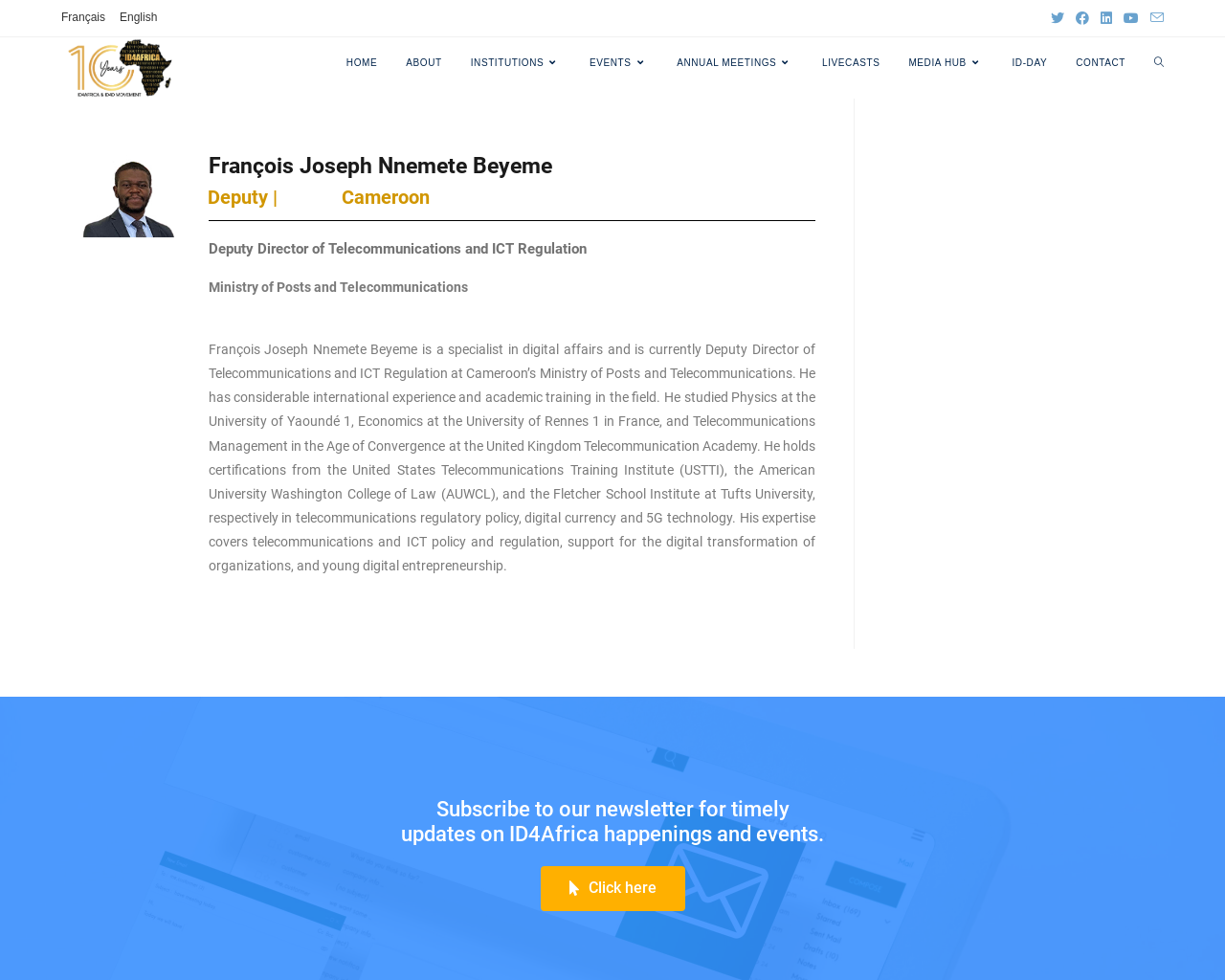What is François Joseph Nnemete Beyeme's current role?
Observe the image and answer the question with a one-word or short phrase response.

Deputy Director of Telecommunications and ICT Regulation